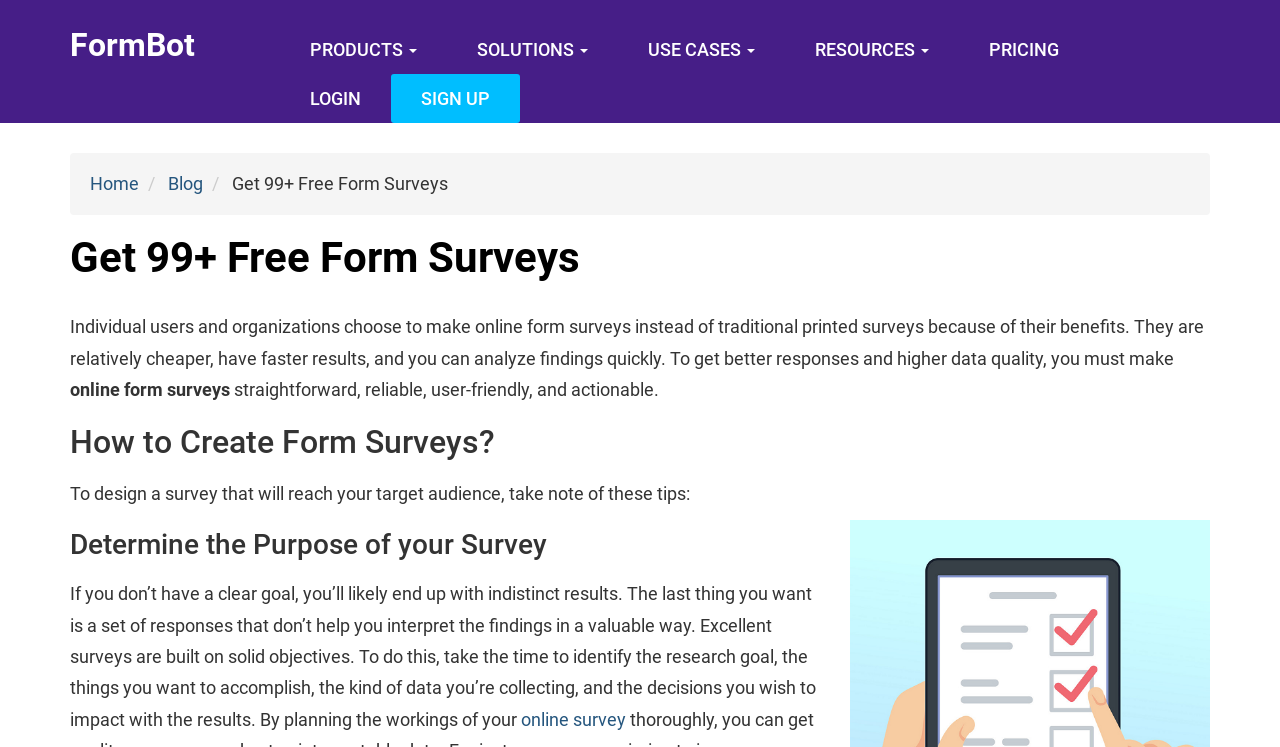Highlight the bounding box coordinates of the element that should be clicked to carry out the following instruction: "Click on FormBot". The coordinates must be given as four float numbers ranging from 0 to 1, i.e., [left, top, right, bottom].

[0.055, 0.035, 0.152, 0.086]